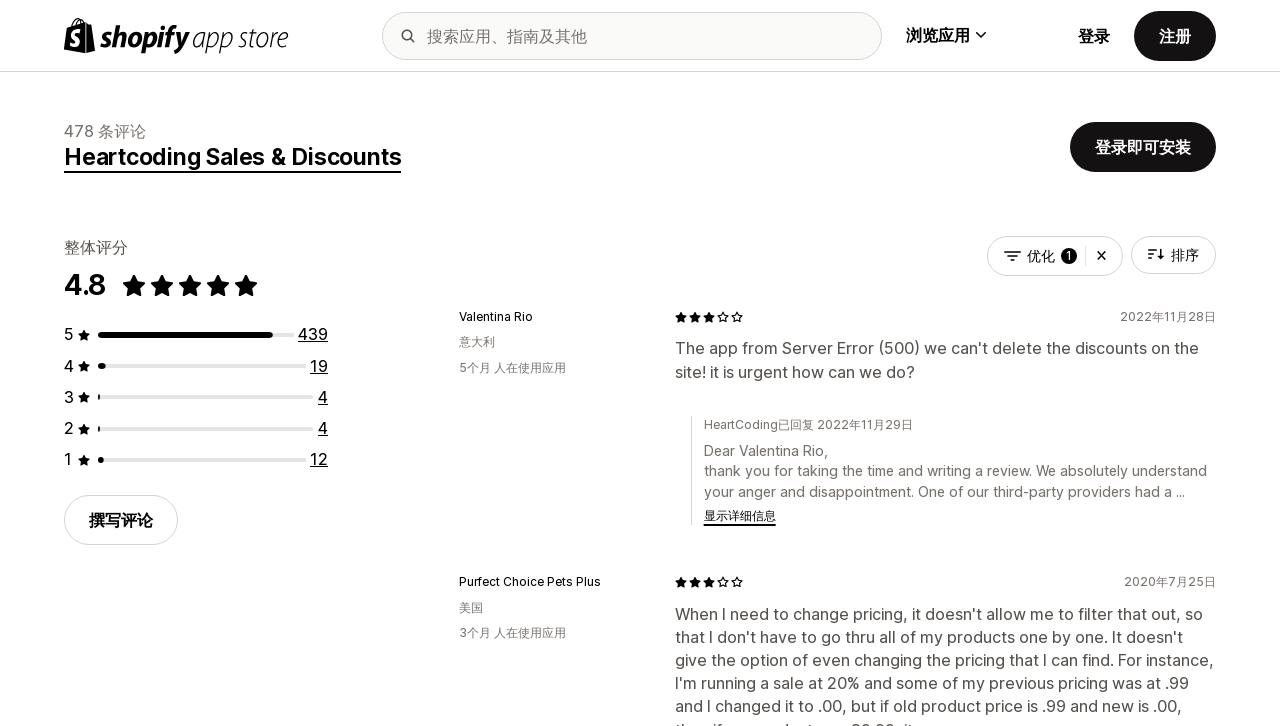Kindly determine the bounding box coordinates of the area that needs to be clicked to fulfill this instruction: "Write a review".

[0.05, 0.682, 0.139, 0.751]